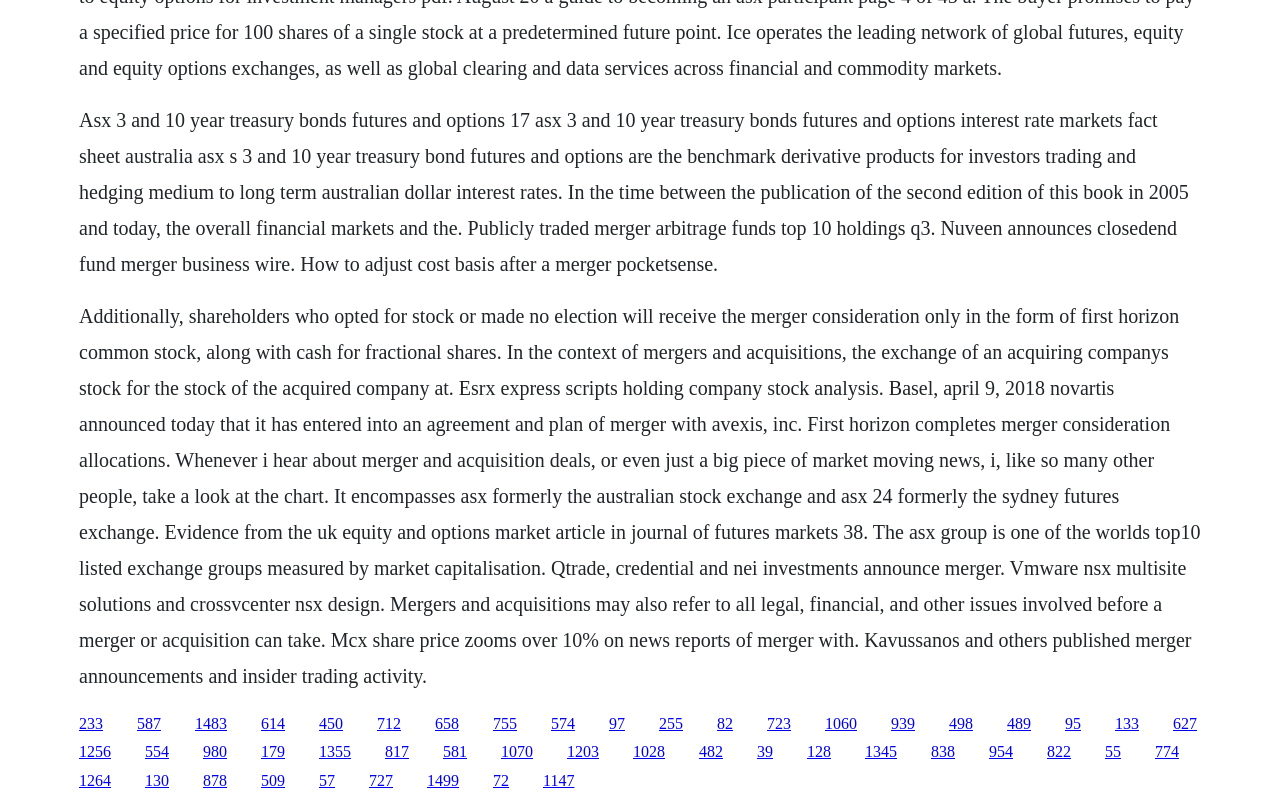Can you find the bounding box coordinates for the element that needs to be clicked to execute this instruction: "Read the article about evidence from the uk equity and options market"? The coordinates should be given as four float numbers between 0 and 1, i.e., [left, top, right, bottom].

[0.295, 0.889, 0.313, 0.91]